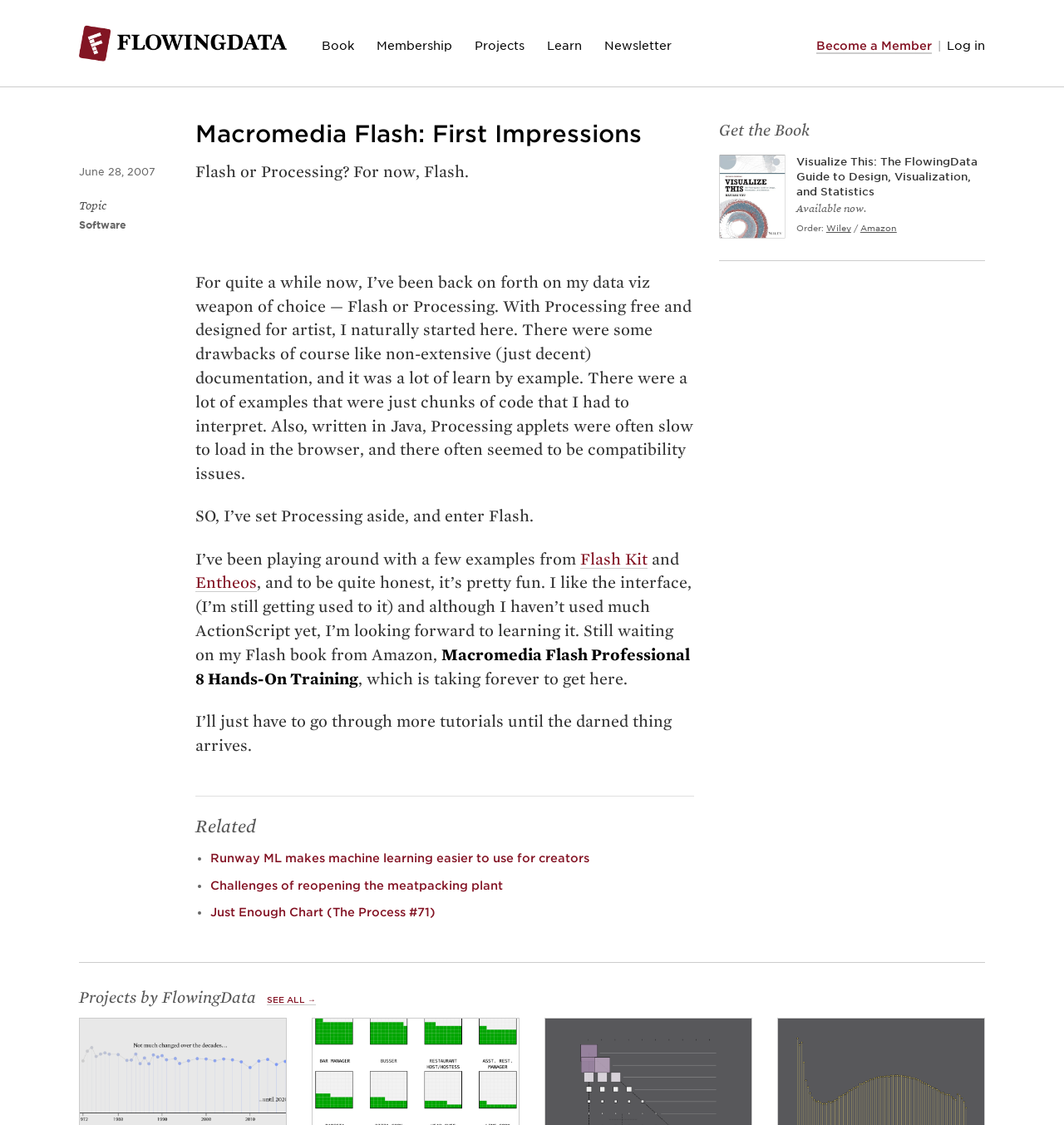Identify the bounding box coordinates for the UI element described as follows: Log in. Use the format (top-left x, top-left y, bottom-right x, bottom-right y) and ensure all values are floating point numbers between 0 and 1.

[0.89, 0.034, 0.926, 0.047]